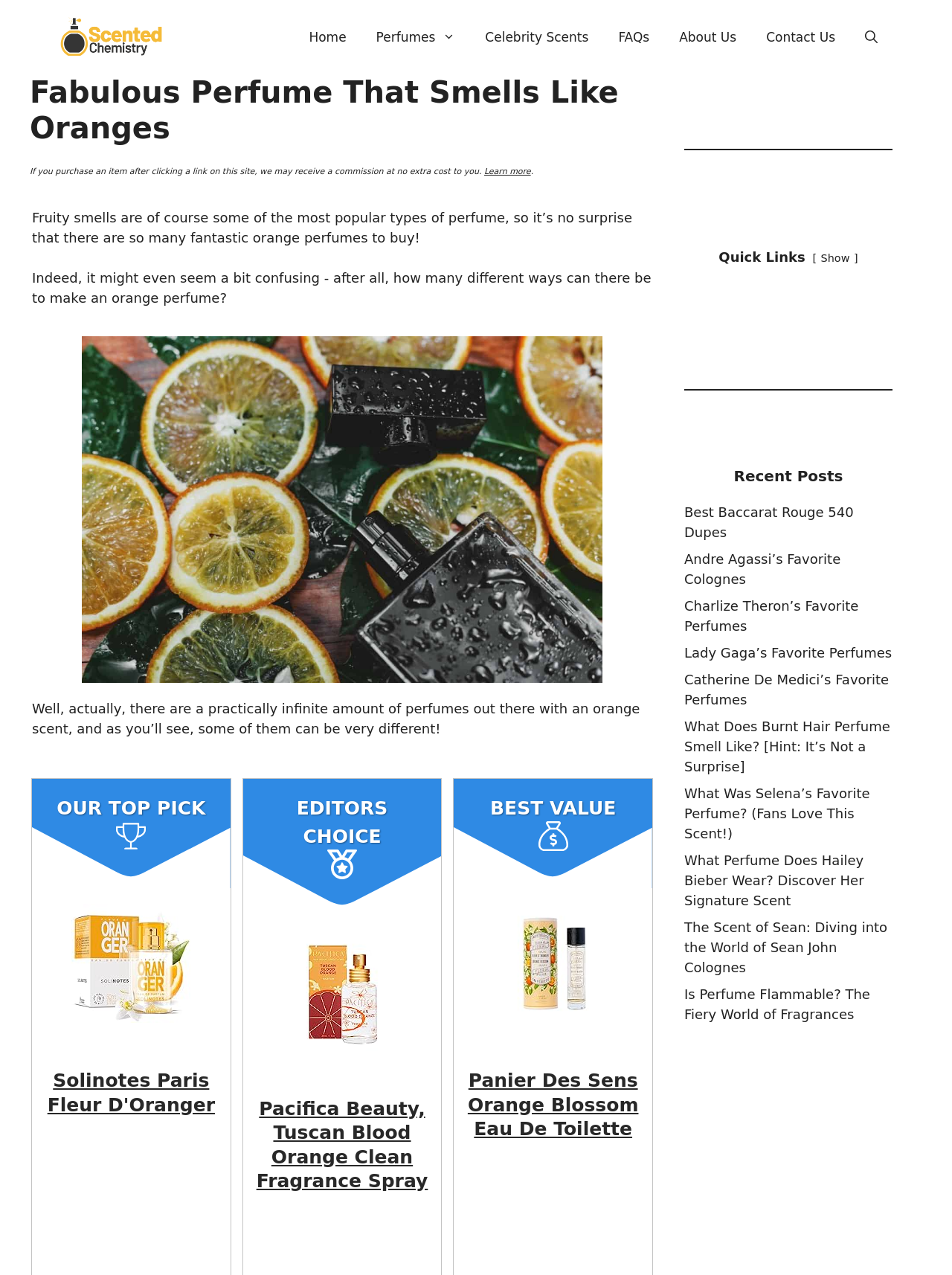Refer to the image and provide a thorough answer to this question:
What is the category of the first listed perfume?

The first listed perfume has a label 'OUR TOP PICK' above it, indicating that it is the top recommended perfume on this webpage.